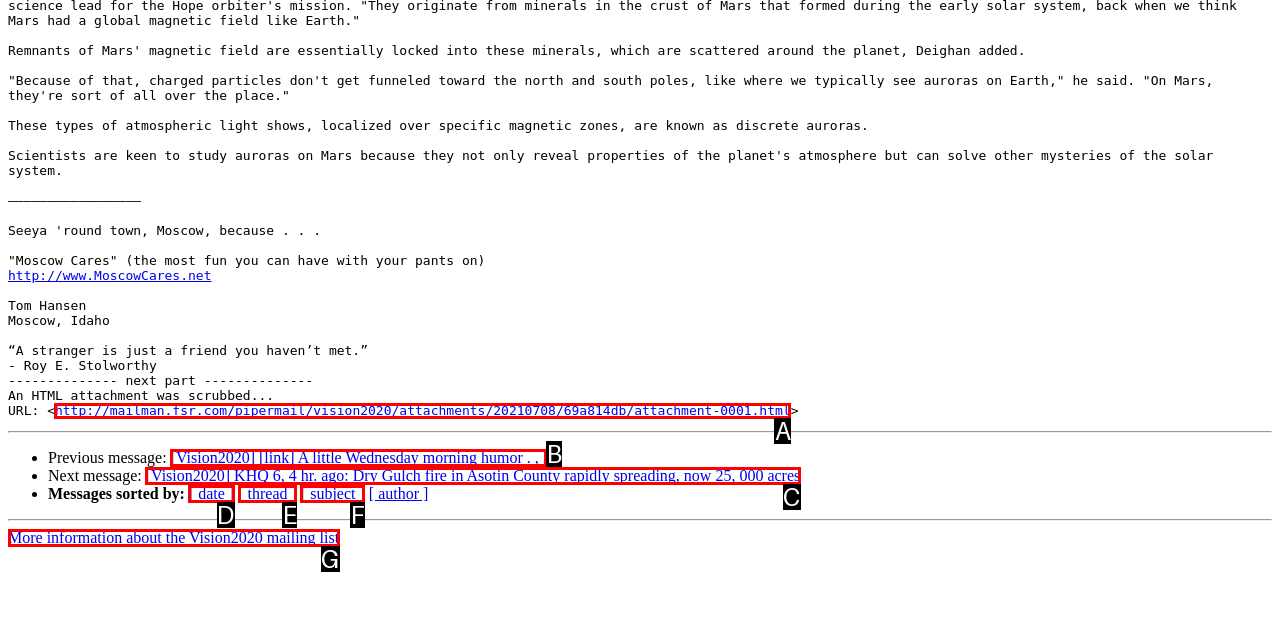Find the HTML element that matches the description: http://mailman.fsr.com/pipermail/vision2020/attachments/20210708/69a814db/attachment-0001.html
Respond with the corresponding letter from the choices provided.

A